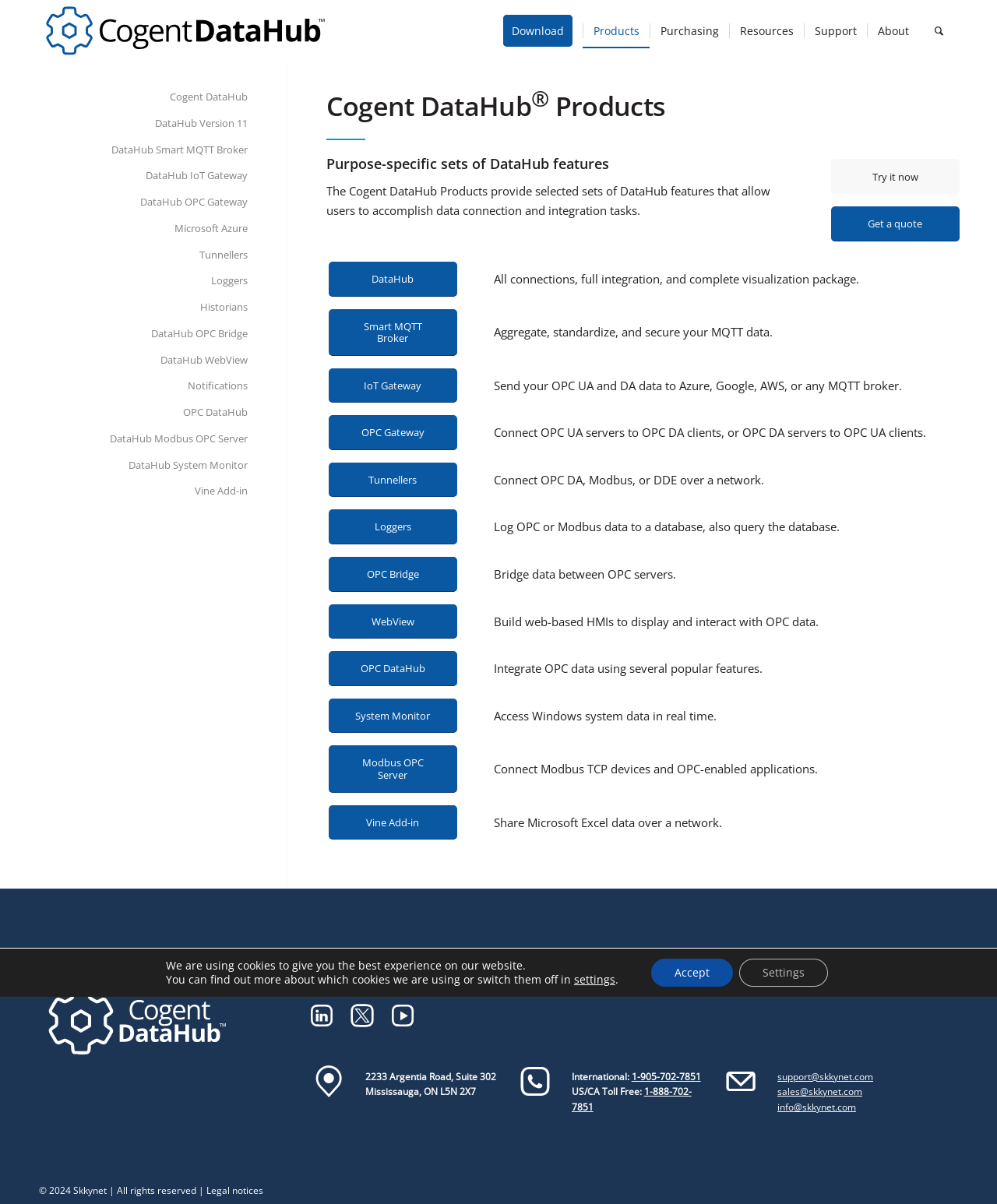Determine the bounding box coordinates for the UI element matching this description: "Purchasing".

[0.446, 0.802, 0.497, 0.824]